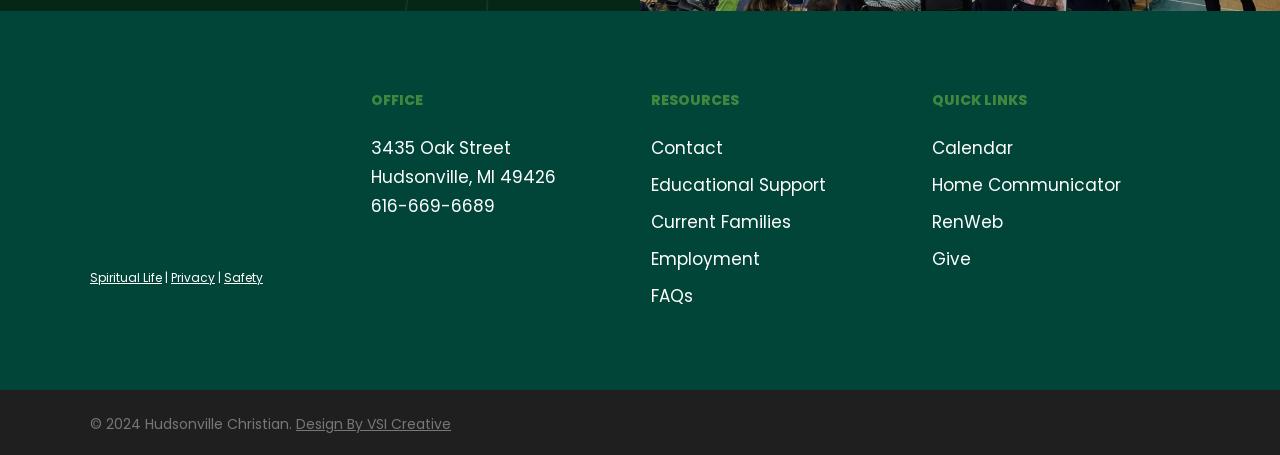Provide the bounding box coordinates of the area you need to click to execute the following instruction: "Visit Design By VSI Creative".

[0.231, 0.911, 0.352, 0.955]